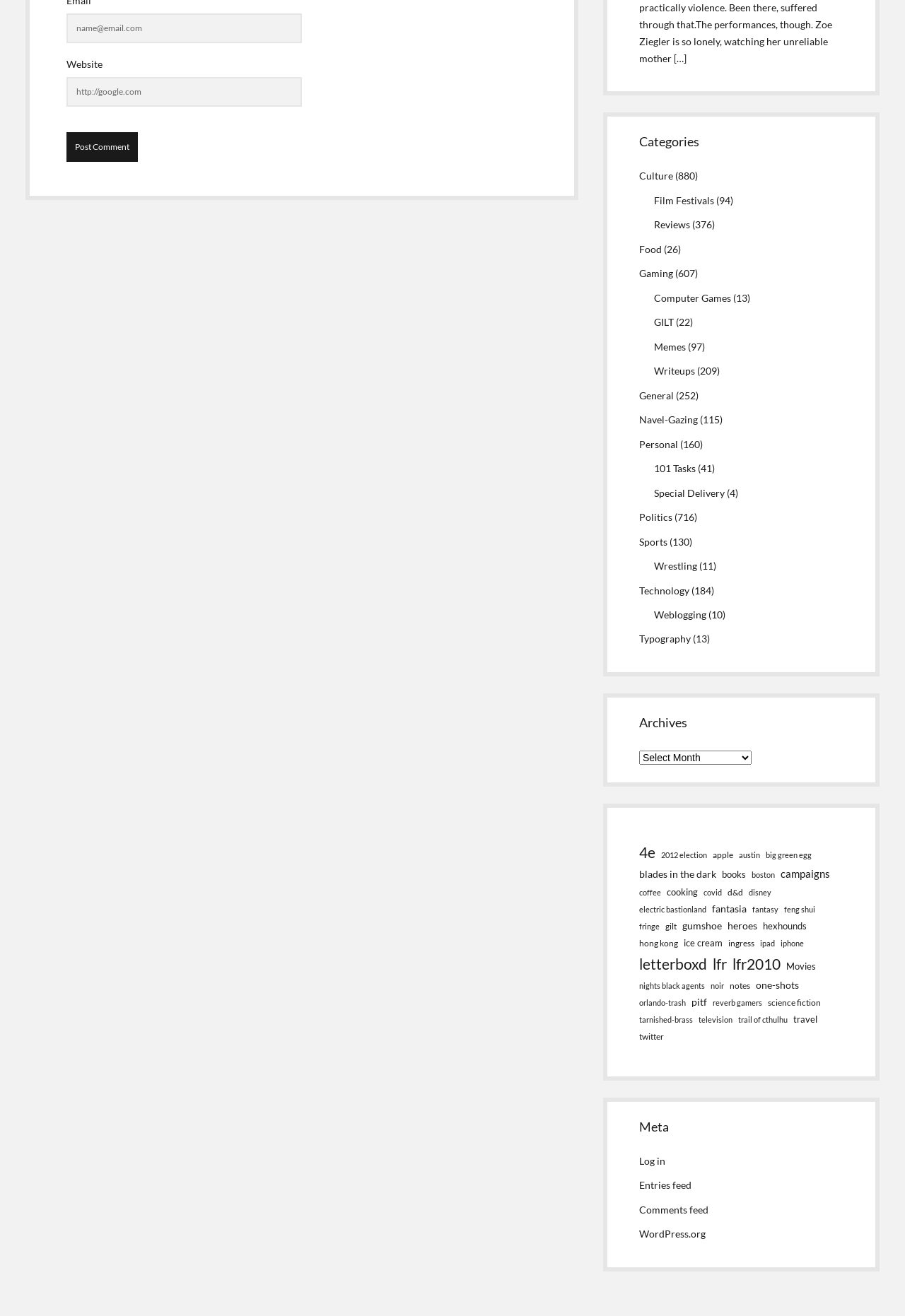How many categories are there?
Using the image as a reference, answer with just one word or a short phrase.

18